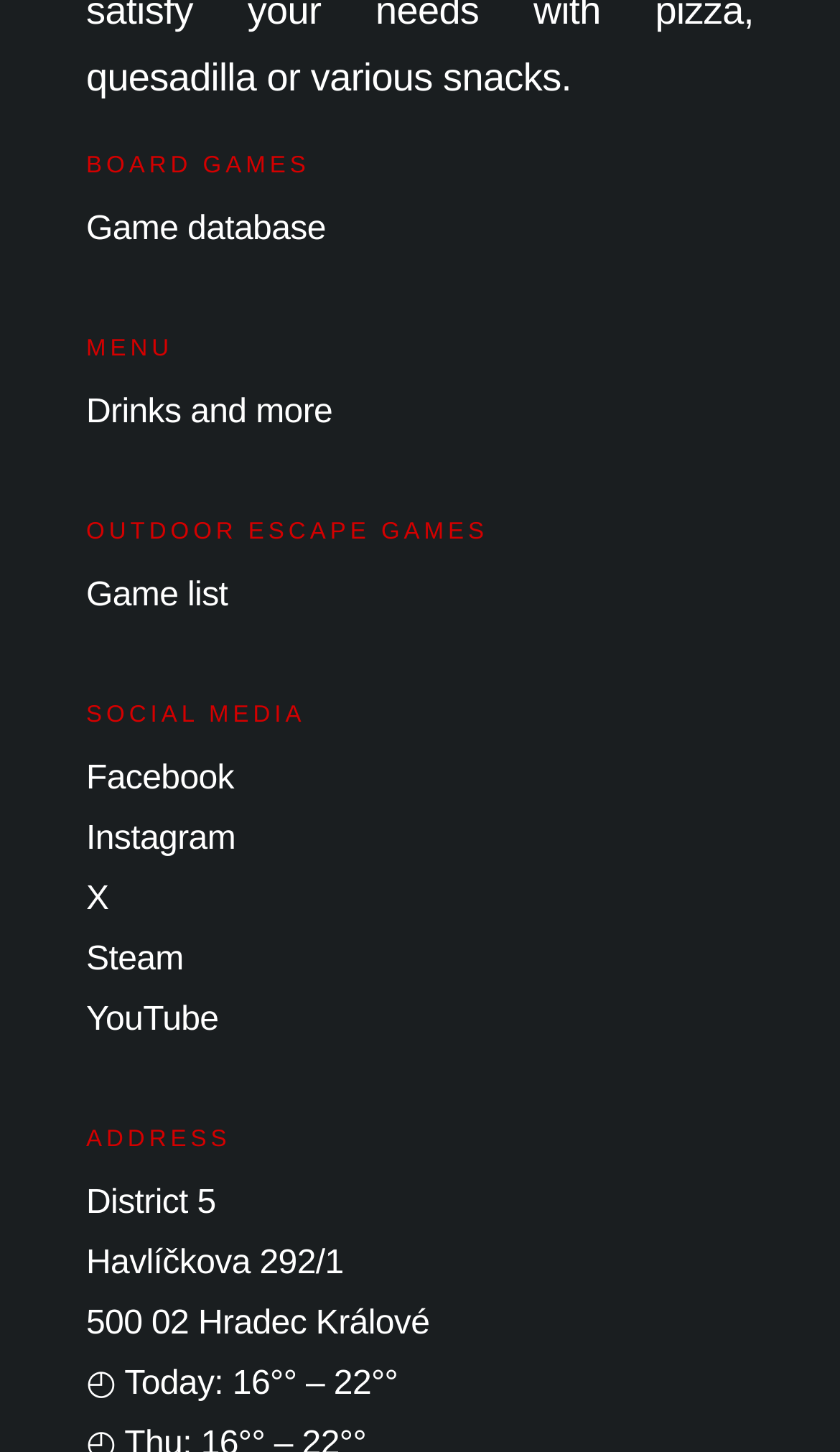Please provide a comprehensive response to the question below by analyzing the image: 
How many social media links are available?

By examining the links under the 'SOCIAL MEDIA' heading, I count 5 social media links: Facebook, Instagram, X, Steam, and YouTube.